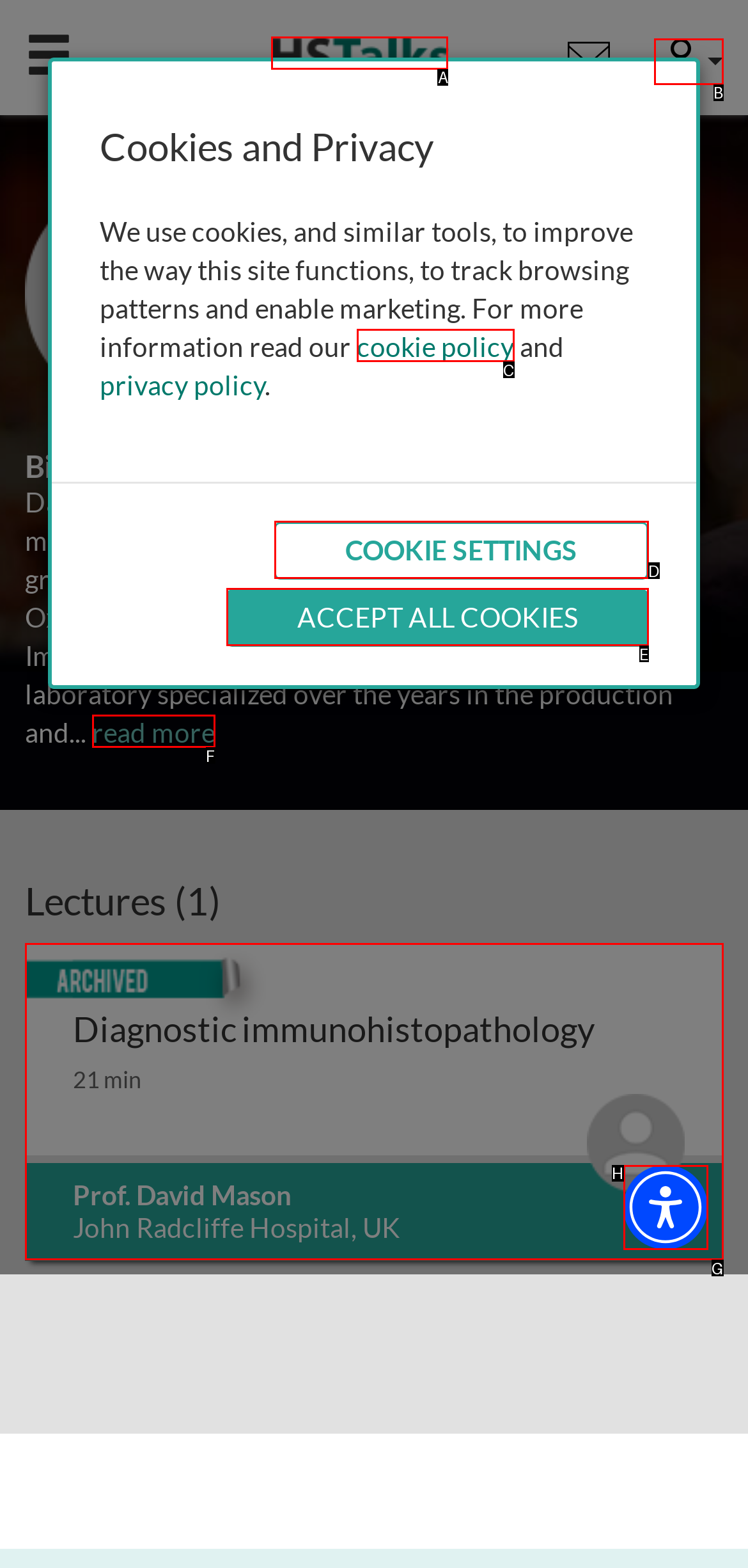Find the UI element described as: Accept All Cookies
Reply with the letter of the appropriate option.

E